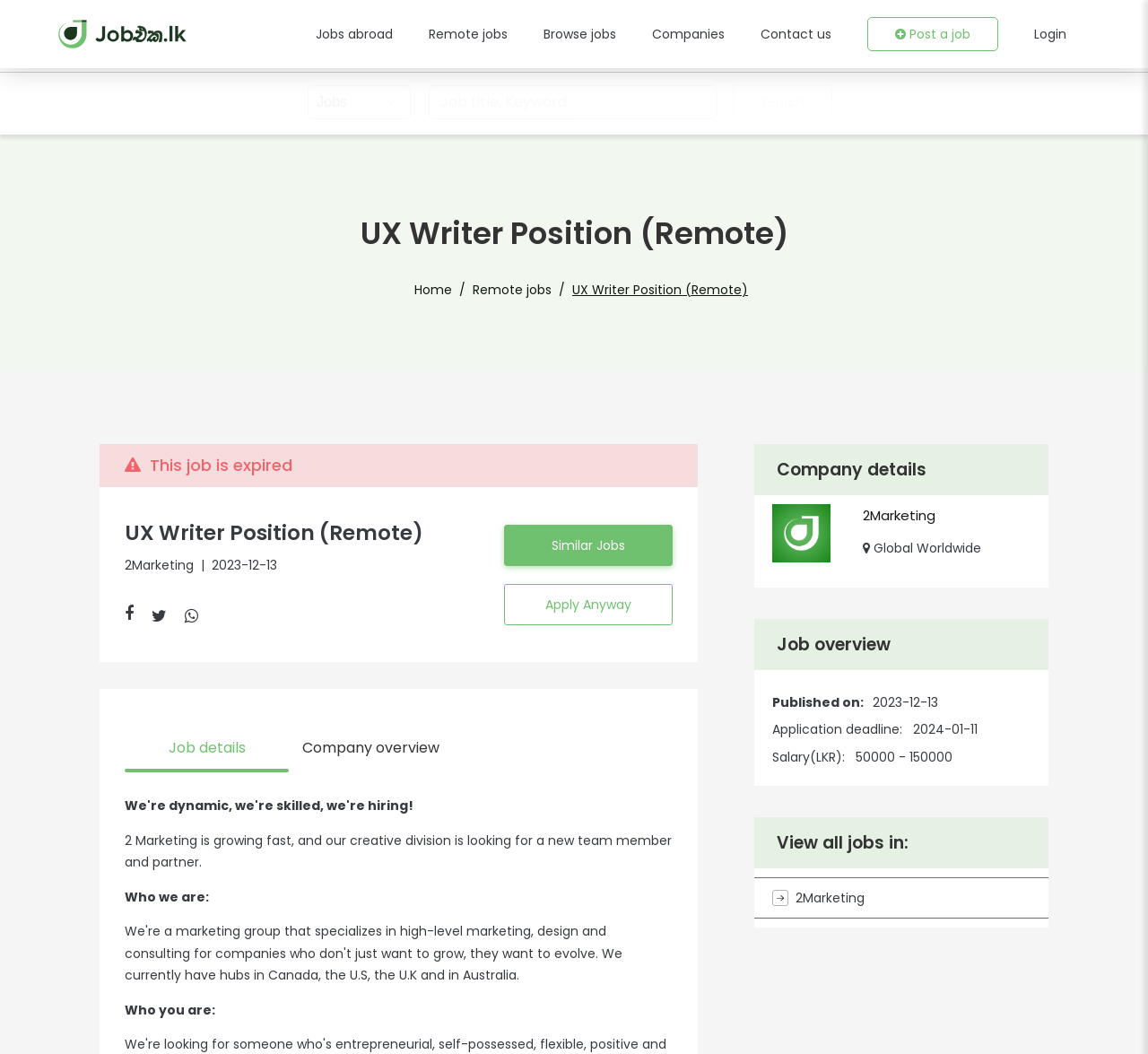What is the job title of the current job posting?
Provide a thorough and detailed answer to the question.

I found the job title by looking at the main heading of the webpage, which is 'UX Writer Position (Remote)'.